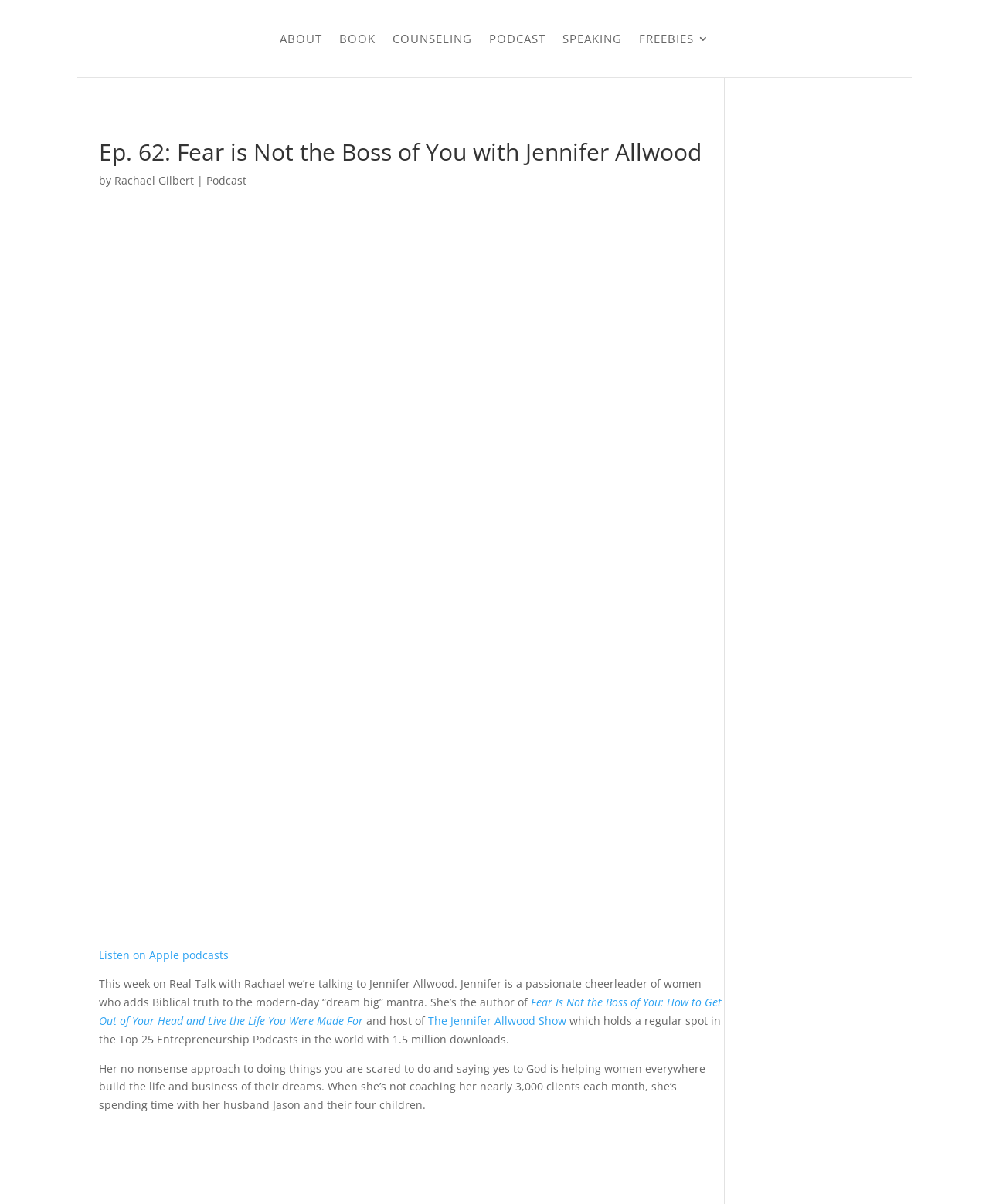Provide the bounding box coordinates of the HTML element this sentence describes: "Rachael Gilbert".

[0.116, 0.144, 0.196, 0.156]